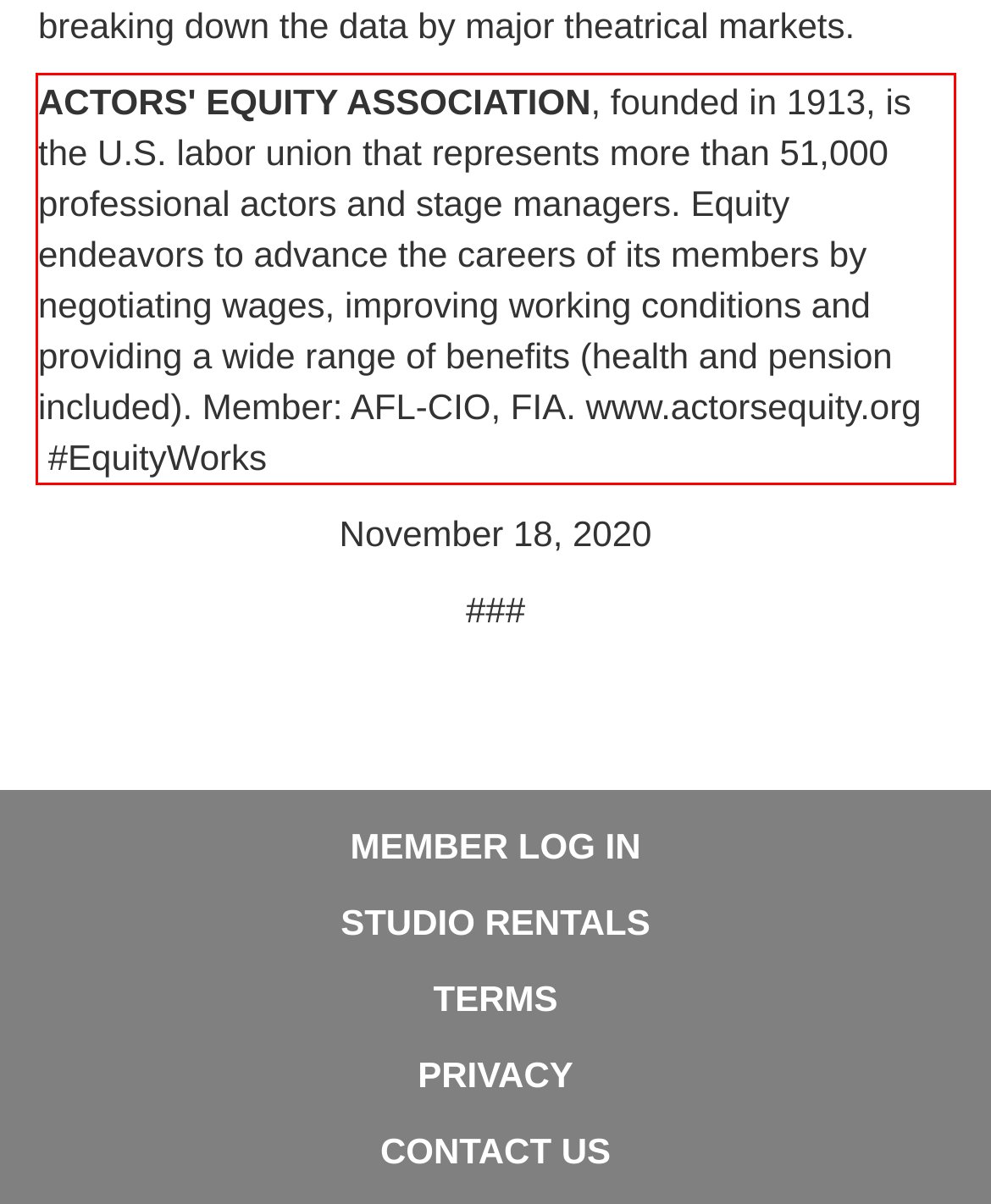Using the webpage screenshot, recognize and capture the text within the red bounding box.

ACTORS' EQUITY ASSOCIATION, founded in 1913, is the U.S. labor union that represents more than 51,000 professional actors and stage managers. Equity endeavors to advance the careers of its members by negotiating wages, improving working conditions and providing a wide range of benefits (health and pension included). Member: AFL-CIO, FIA. www.actorsequity.org #EquityWorks